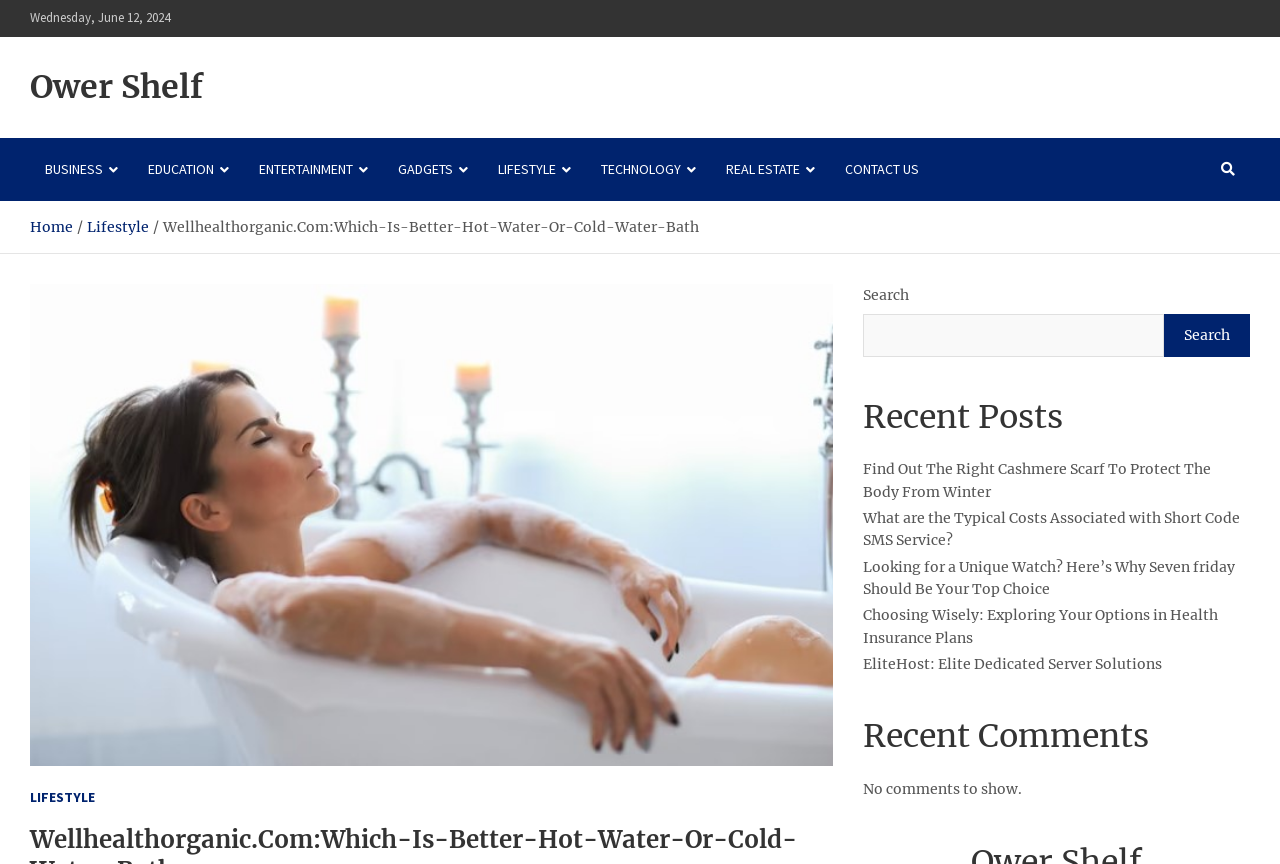Identify the bounding box of the HTML element described as: "Technology".

[0.458, 0.16, 0.555, 0.232]